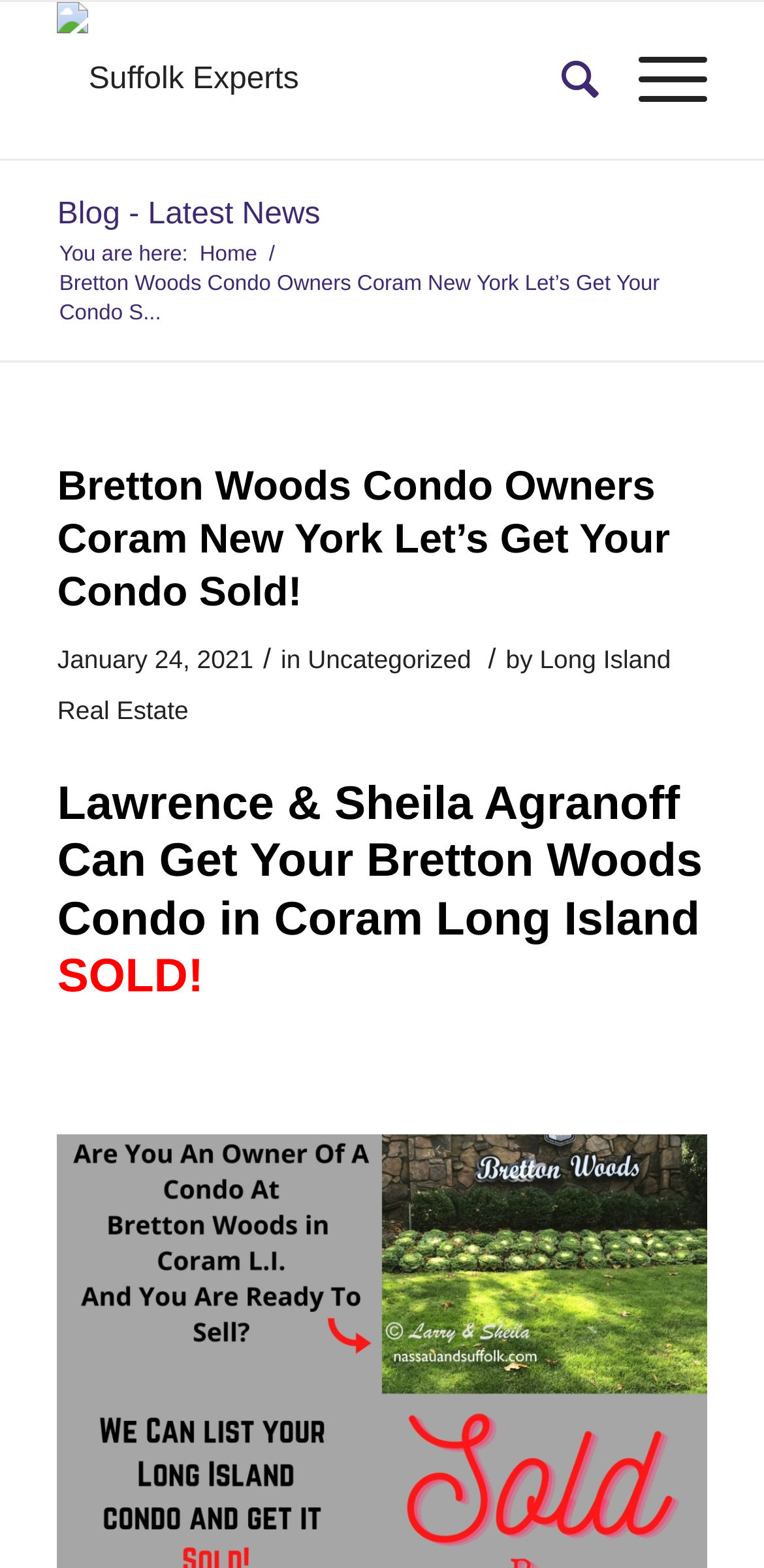Provide an in-depth description of the elements and layout of the webpage.

The webpage is about Bretton Woods Condo Owners in Coram, New York, and it appears to be a real estate website. At the top left, there is a logo image with the text "Suffolk Experts" next to it. On the top right, there are three links: "Search", "Menu", and a navigation menu with links to "Blog - Latest News" and "Home".

Below the navigation menu, there is a breadcrumb trail indicating the current page location, with the text "You are here:" followed by a series of links and separators. The main content of the page is a blog post with the title "Bretton Woods Condo Owners Coram New York Let’s Get Your Condo Sold!" which is also a link. The title is followed by a date "January 24, 2021" and a series of links and text indicating the post's categories and author.

The main content of the blog post is a paragraph of text that describes how Lawrence & Sheila Agranoff can help sell a condo in Bretton Woods, Coram, Long Island. The text is followed by a "SOLD!" label and a small gap. There are no other images on the page besides the logo image at the top.